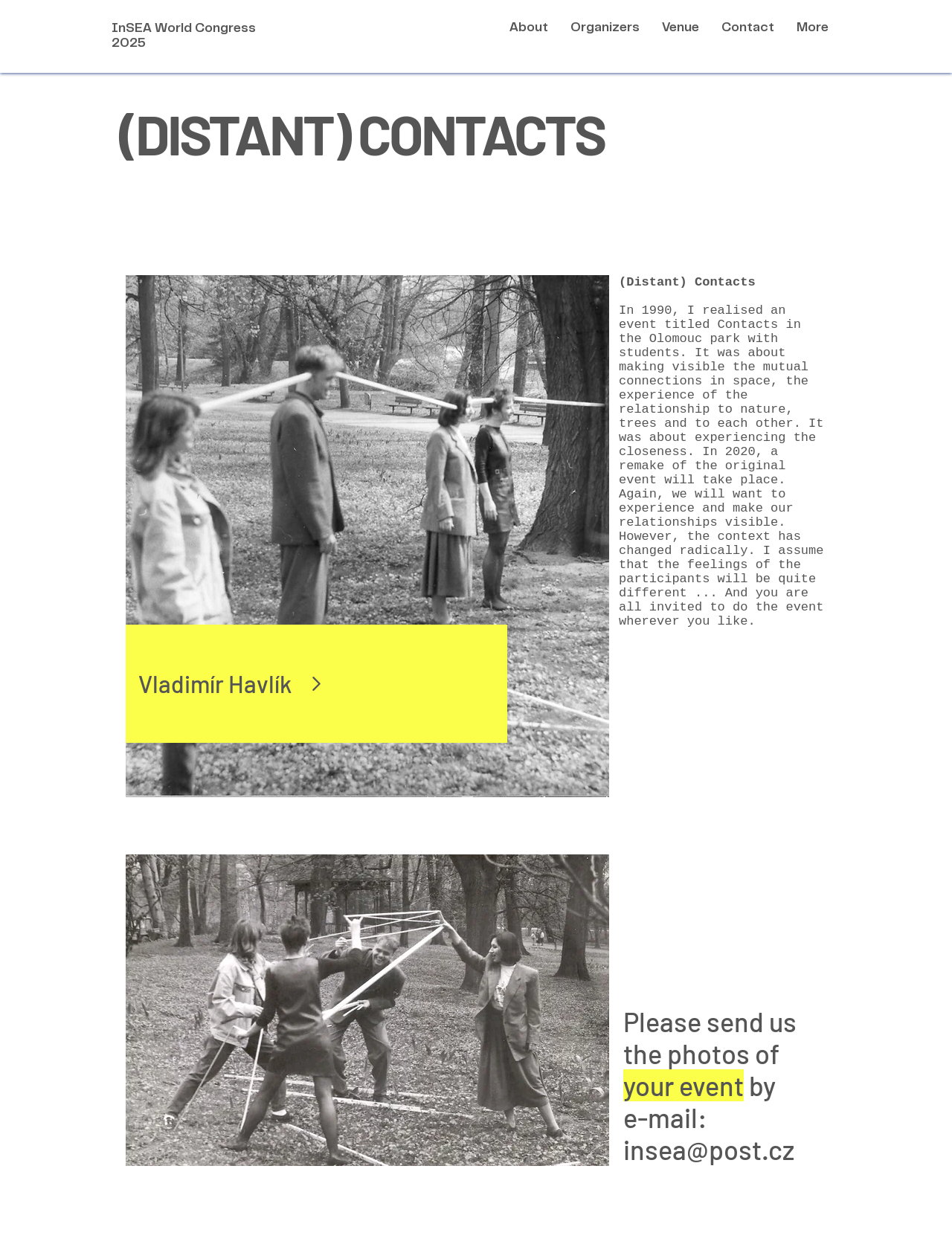Please locate the bounding box coordinates of the element that should be clicked to complete the given instruction: "View online courses".

None